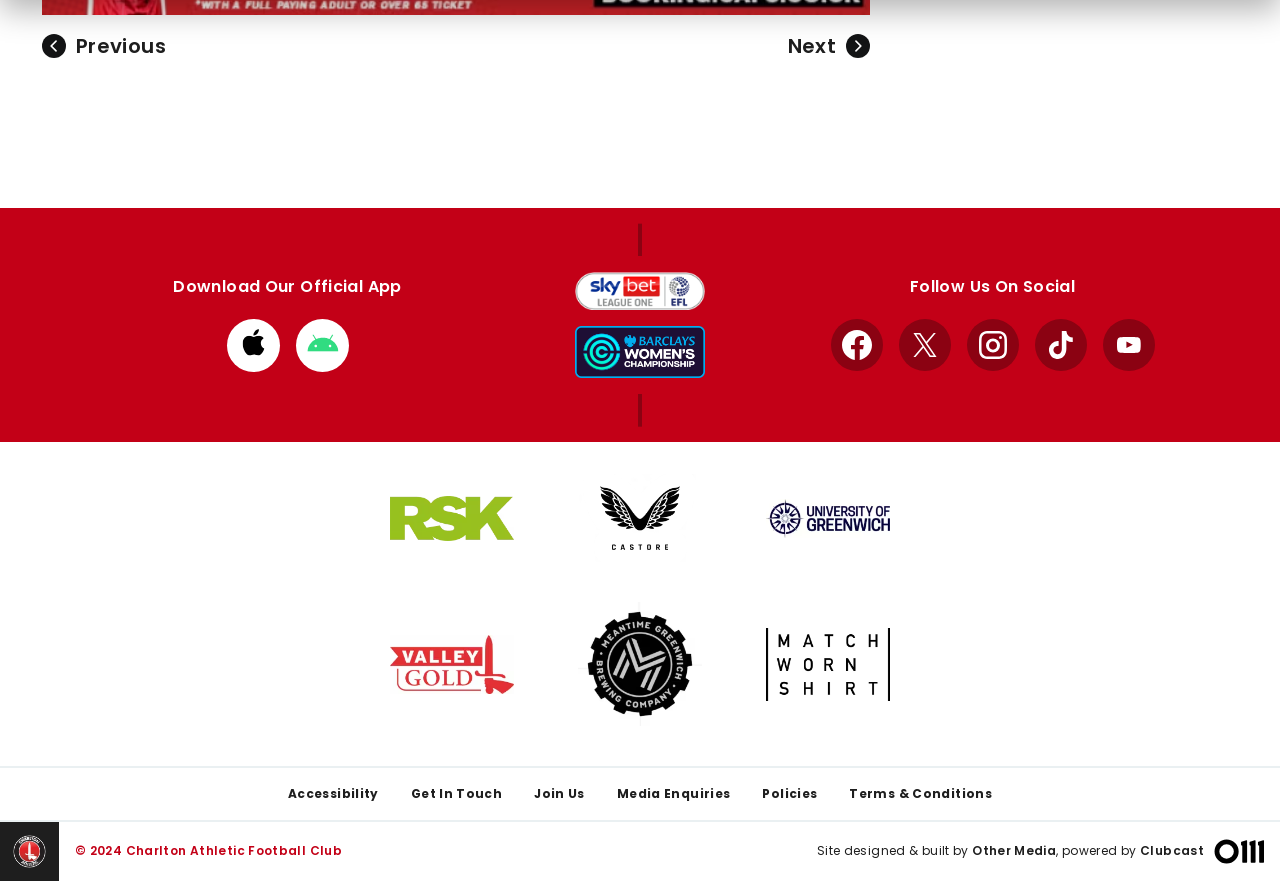How many social media platforms are listed?
From the image, provide a succinct answer in one word or a short phrase.

4